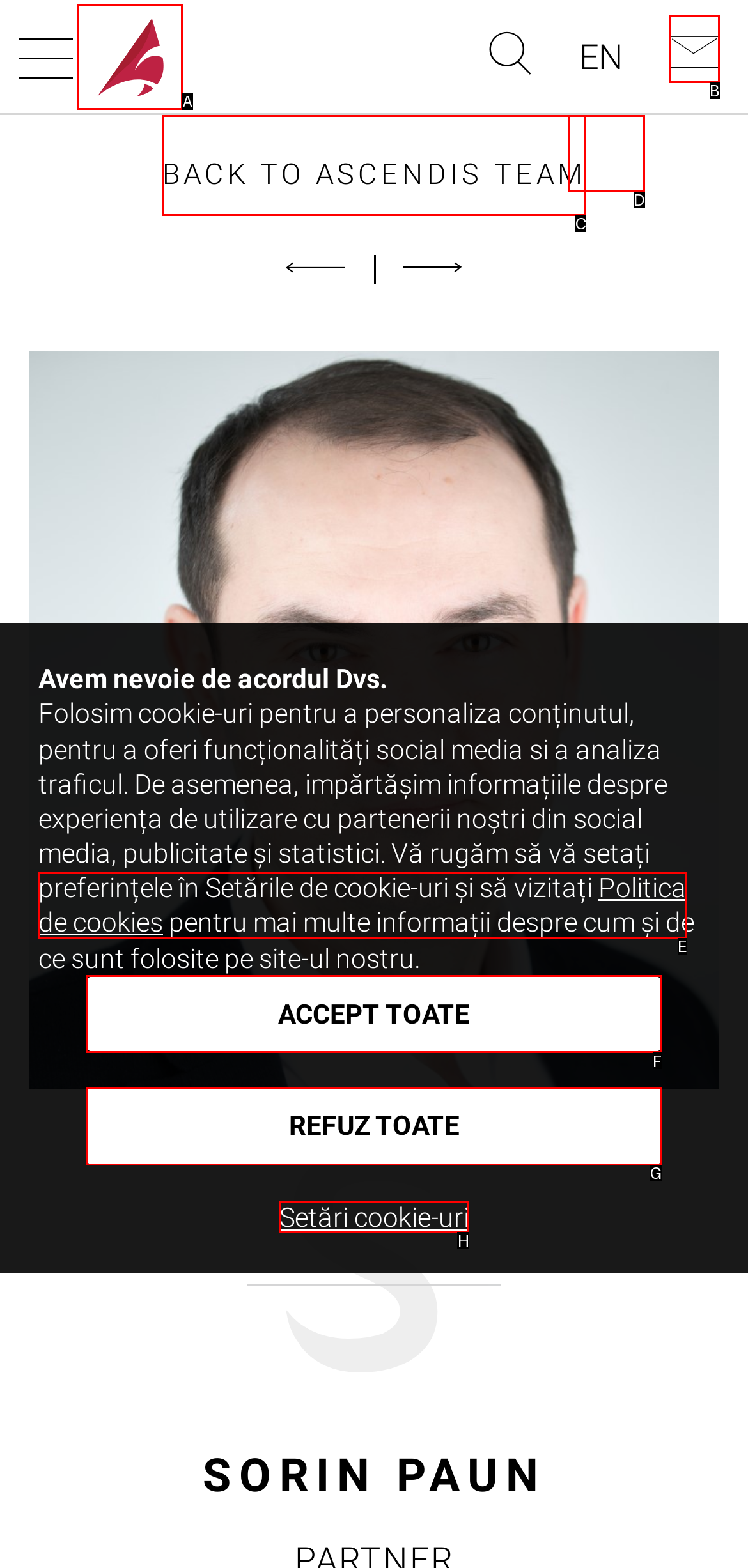Identify the appropriate lettered option to execute the following task: Open the settings for cookies
Respond with the letter of the selected choice.

H